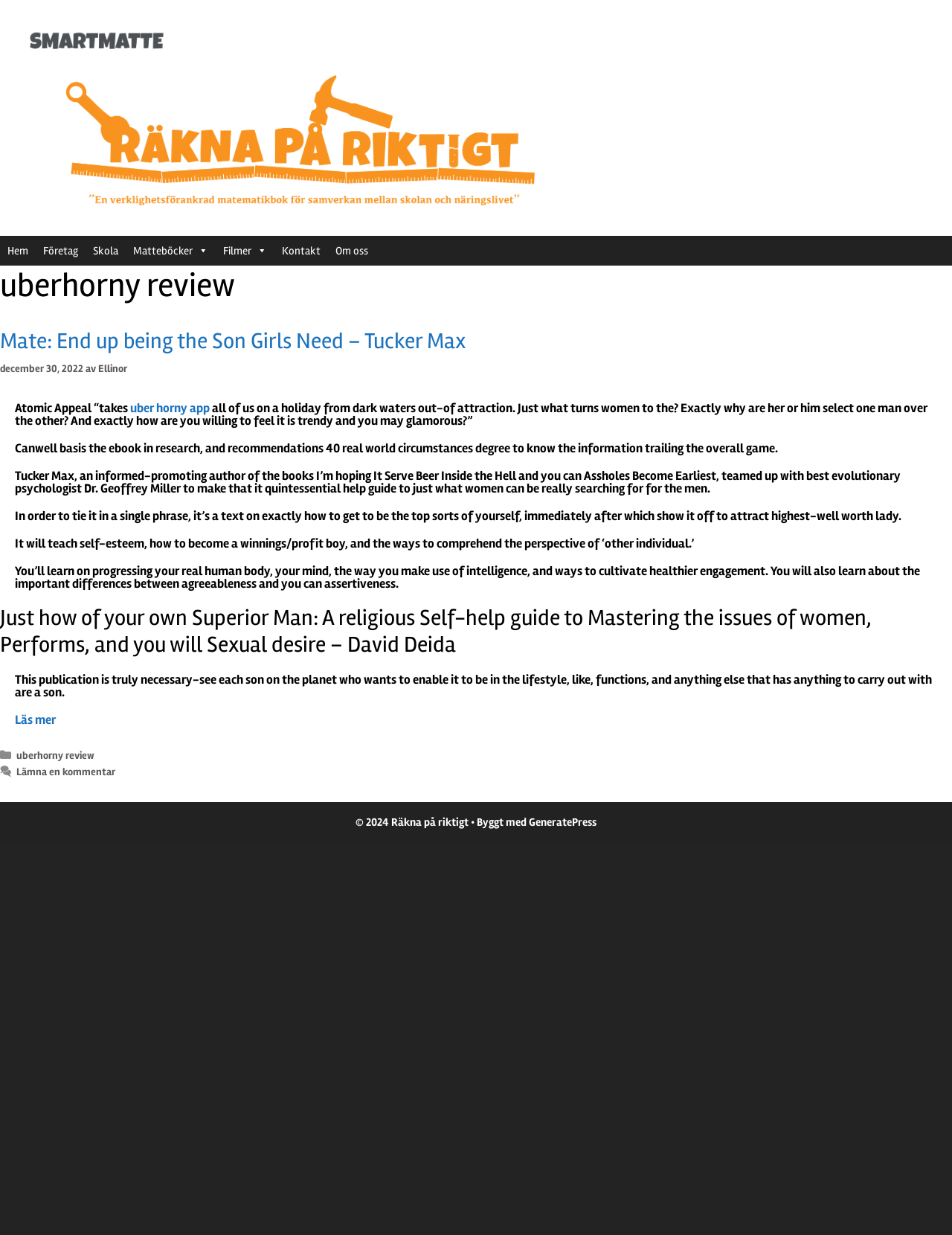Based on the element description: "Företag", identify the UI element and provide its bounding box coordinates. Use four float numbers between 0 and 1, [left, top, right, bottom].

[0.038, 0.191, 0.09, 0.215]